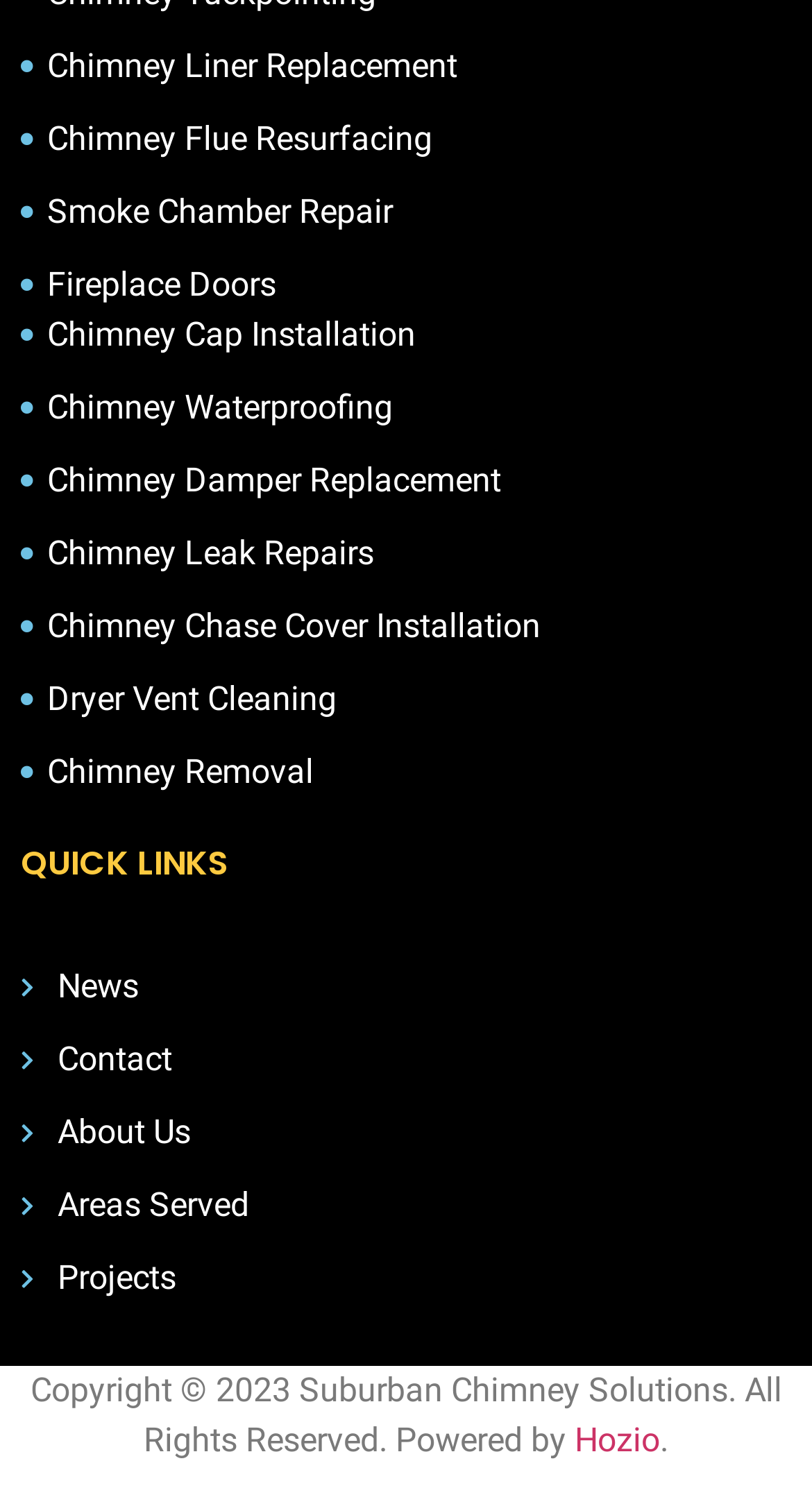Answer in one word or a short phrase: 
What year is the copyright for?

2023